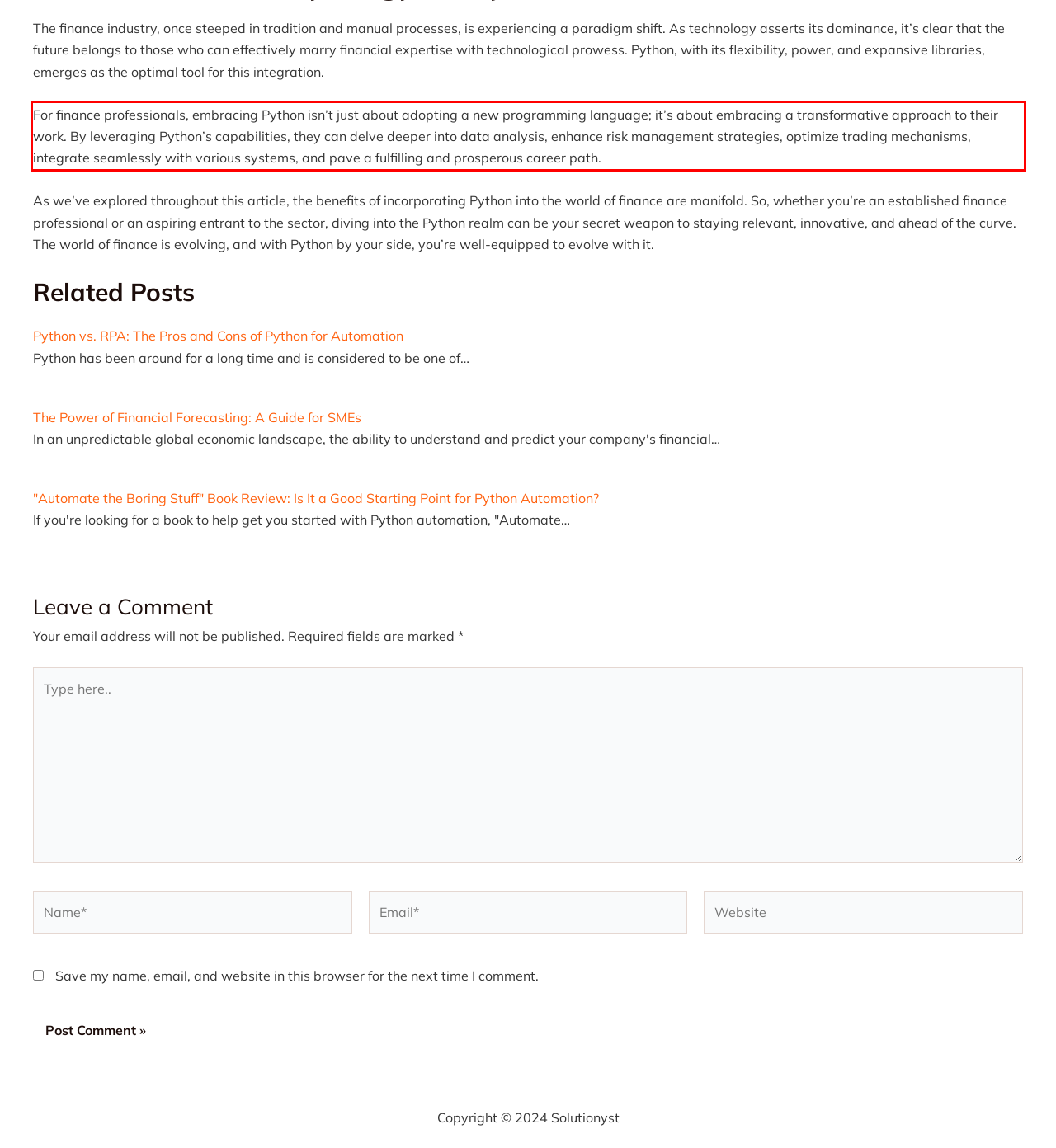Inspect the webpage screenshot that has a red bounding box and use OCR technology to read and display the text inside the red bounding box.

For finance professionals, embracing Python isn’t just about adopting a new programming language; it’s about embracing a transformative approach to their work. By leveraging Python’s capabilities, they can delve deeper into data analysis, enhance risk management strategies, optimize trading mechanisms, integrate seamlessly with various systems, and pave a fulfilling and prosperous career path.